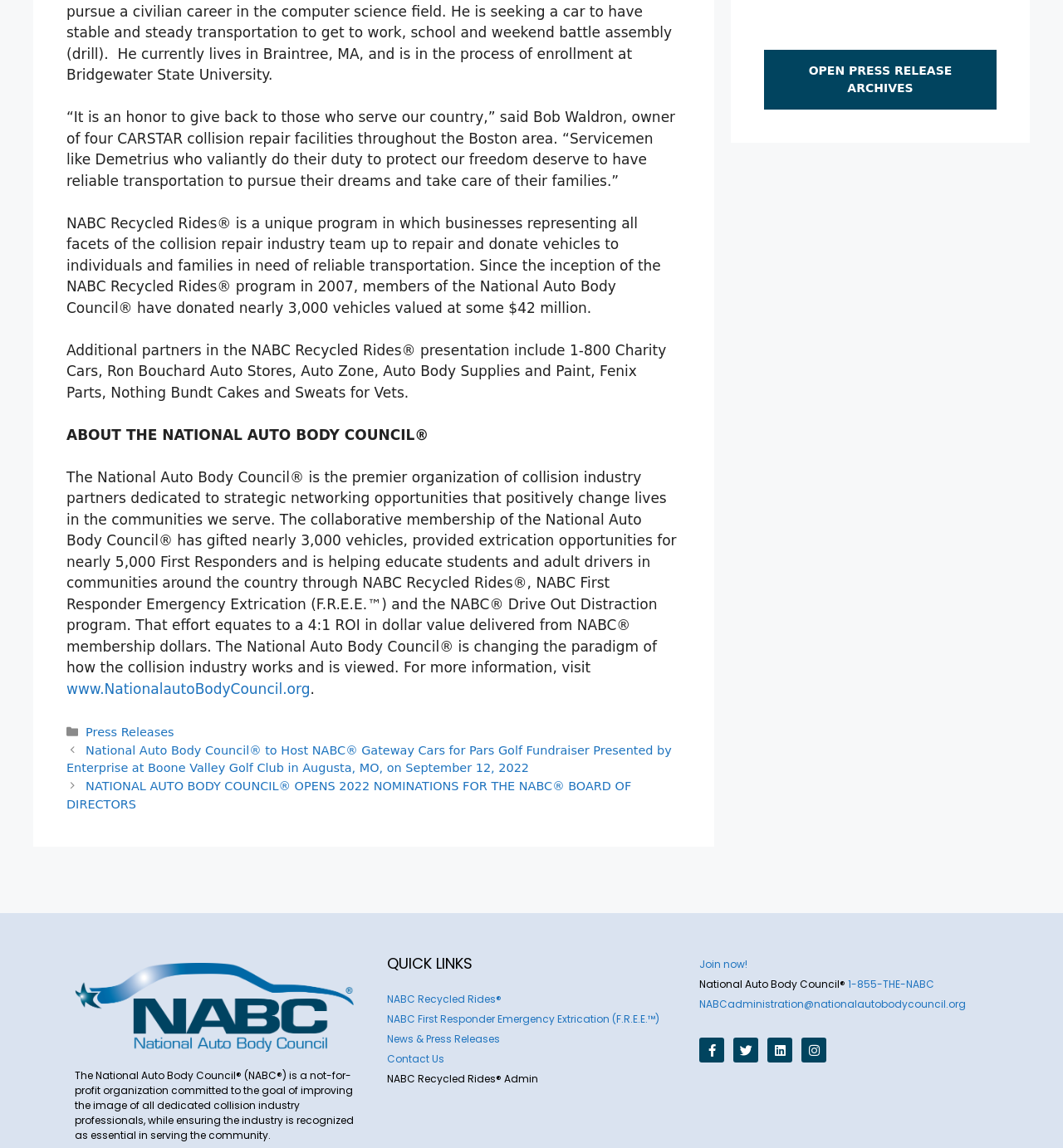Could you specify the bounding box coordinates for the clickable section to complete the following instruction: "Join the National Auto Body Council"?

[0.658, 0.834, 0.703, 0.846]